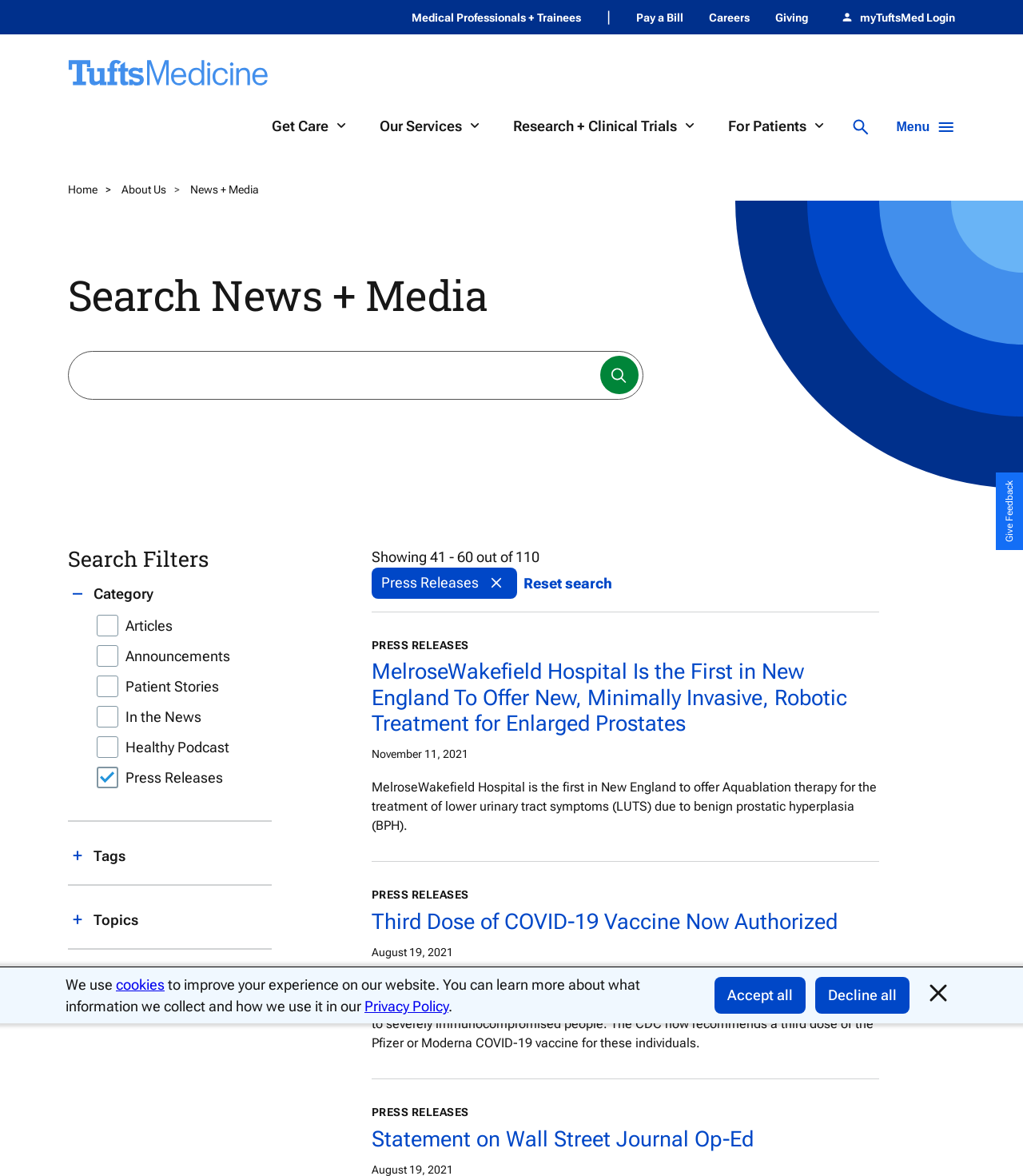What is the topic of the second article?
Give a detailed and exhaustive answer to the question.

I found the answer by looking at the second article on the webpage, which has a heading 'Third Dose of COVID-19 Vaccine Now Authorized'. The topic of the article is clearly about the COVID-19 vaccine.